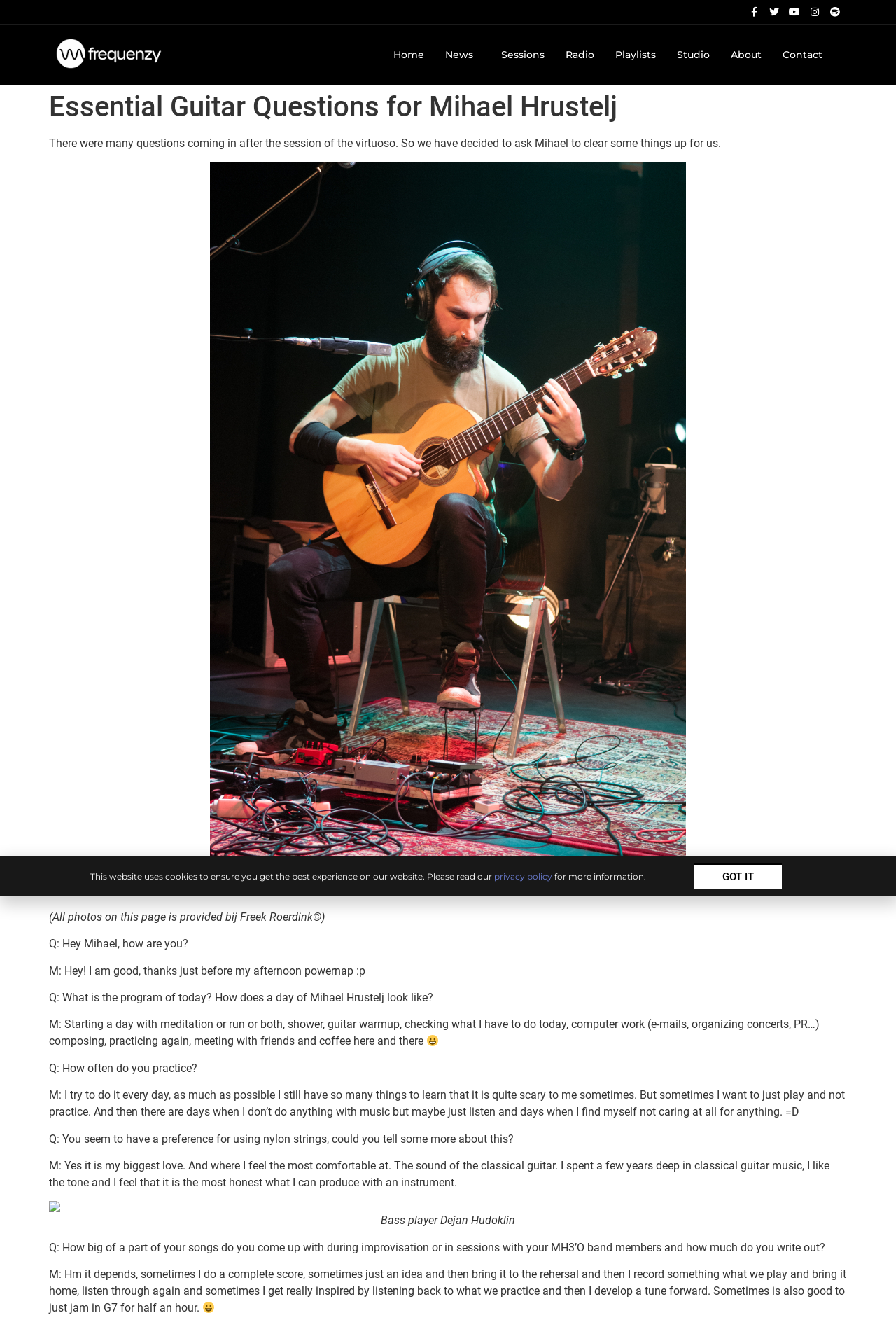Given the element description "Radio", identify the bounding box of the corresponding UI element.

[0.62, 0.029, 0.675, 0.053]